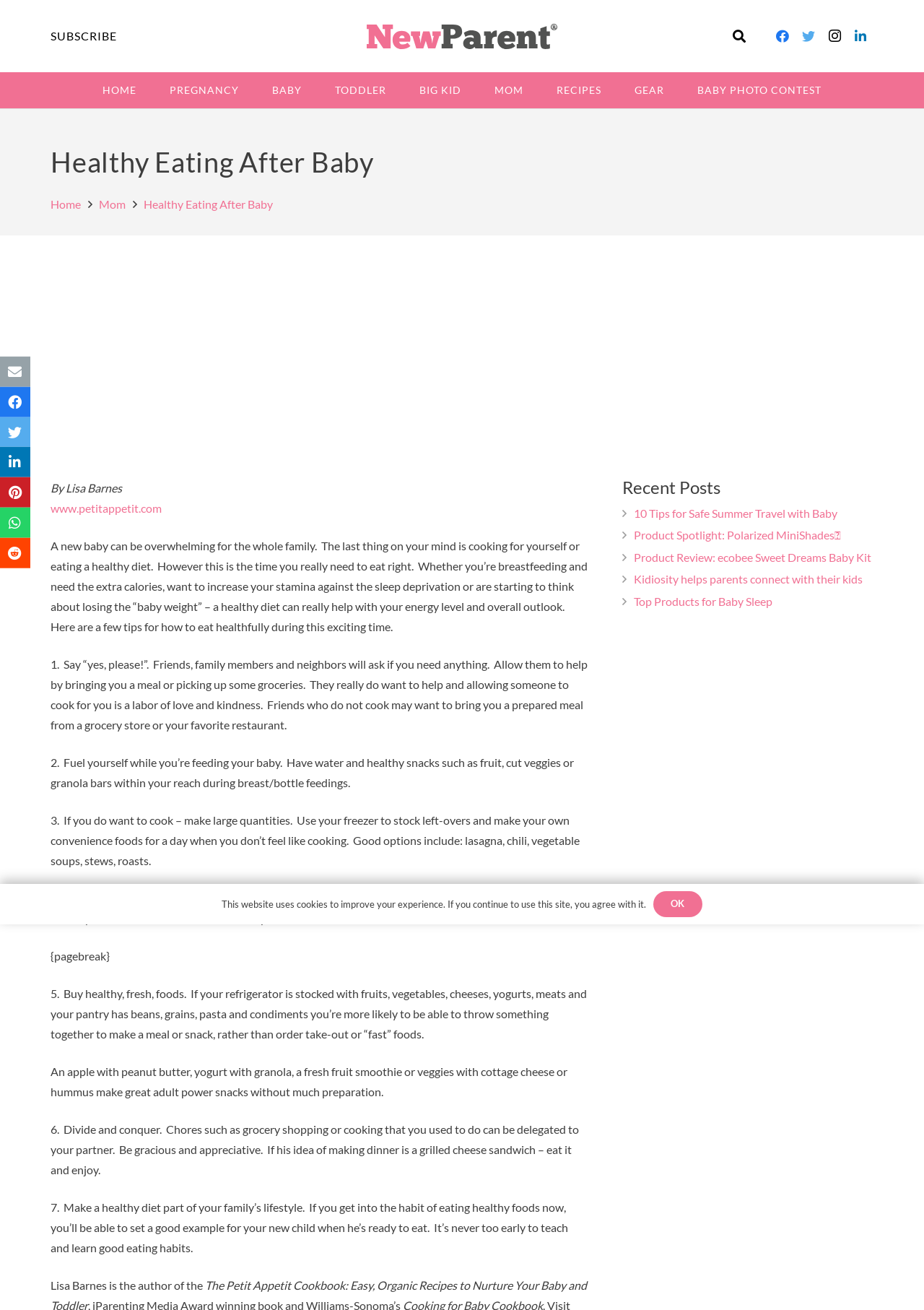Can you find the bounding box coordinates for the element to click on to achieve the instruction: "Click on the 'SUBSCRIBE' link"?

[0.055, 0.022, 0.127, 0.033]